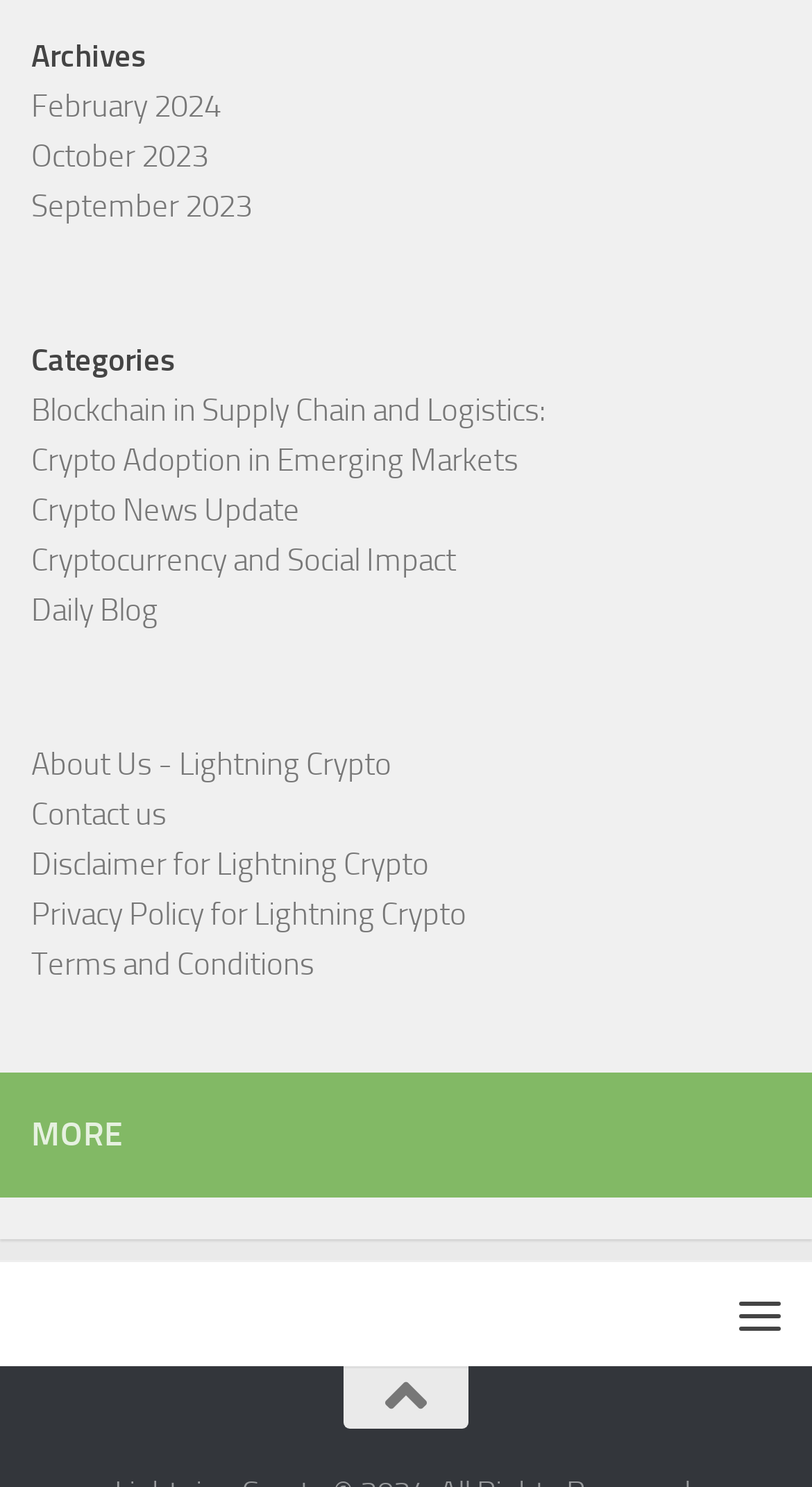What is the name of the website?
Give a one-word or short-phrase answer derived from the screenshot.

Lightning Crypto